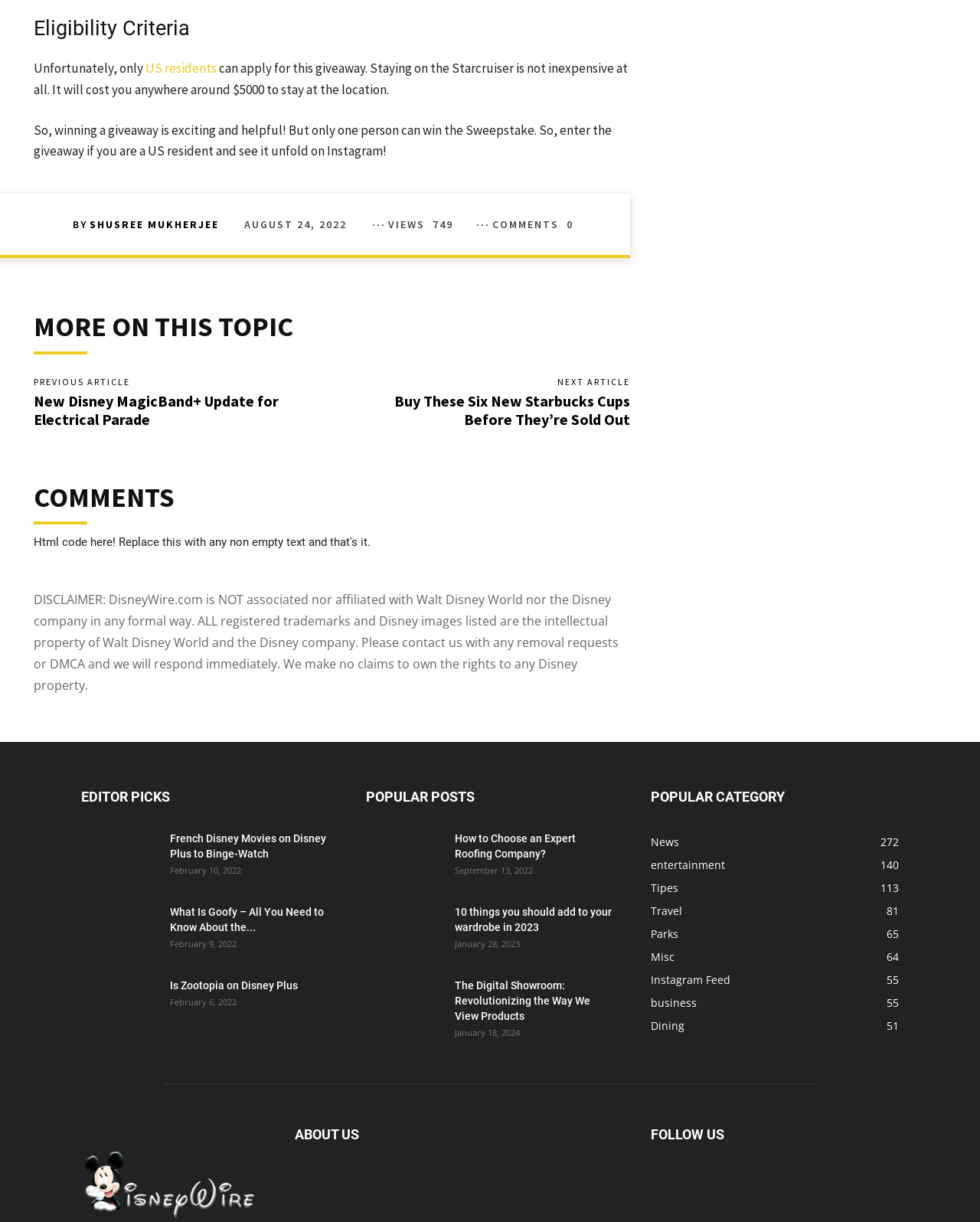Predict the bounding box coordinates of the area that should be clicked to accomplish the following instruction: "Follow the 'FOLLOW US' link". The bounding box coordinates should consist of four float numbers between 0 and 1, i.e., [left, top, right, bottom].

[0.664, 0.922, 0.739, 0.935]